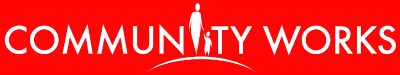Please analyze the image and give a detailed answer to the question:
What is the text written in bold?

The bold text is 'COMMUNITY WORKS', which is the name of the organization and is emphasized to highlight its mission.